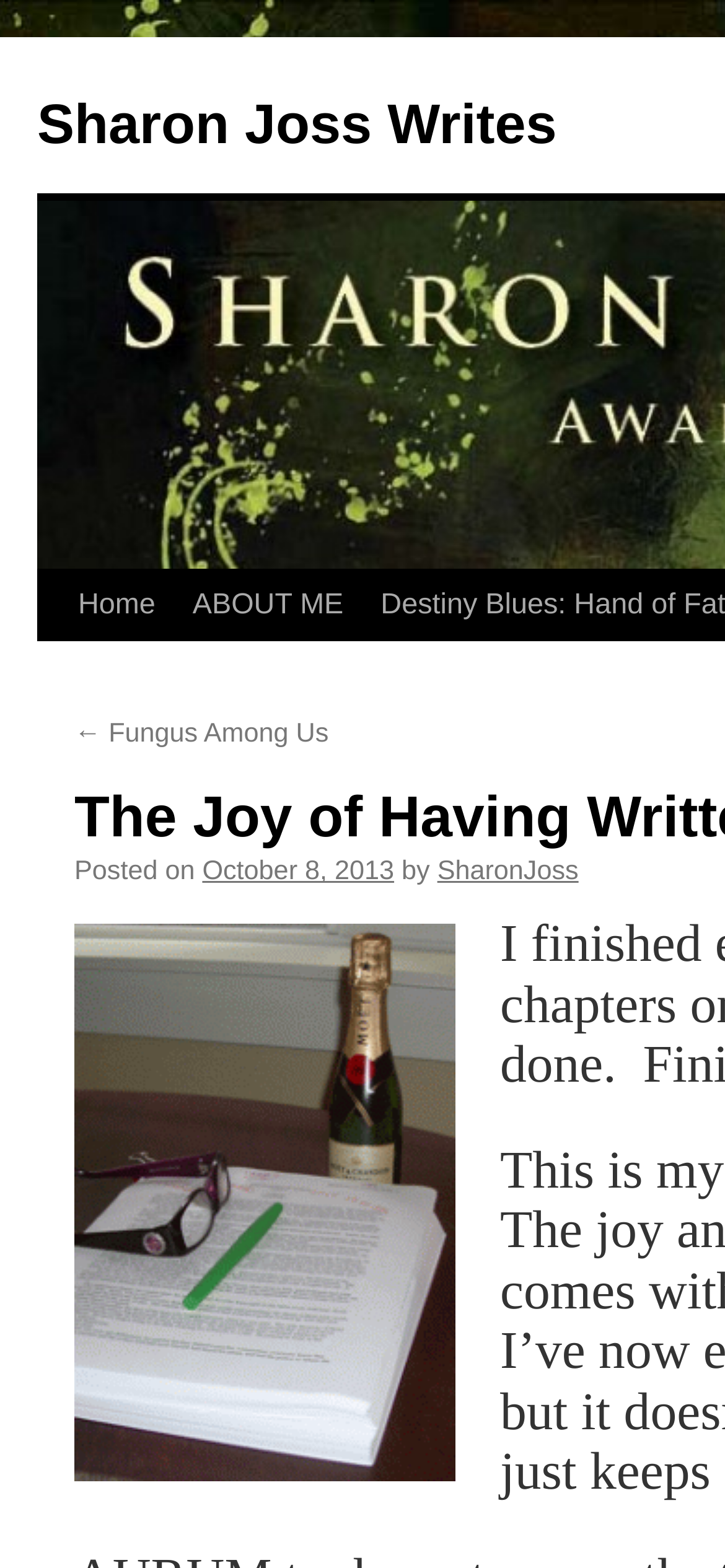Please provide a brief answer to the question using only one word or phrase: 
What is the author of the latest article?

SharonJoss